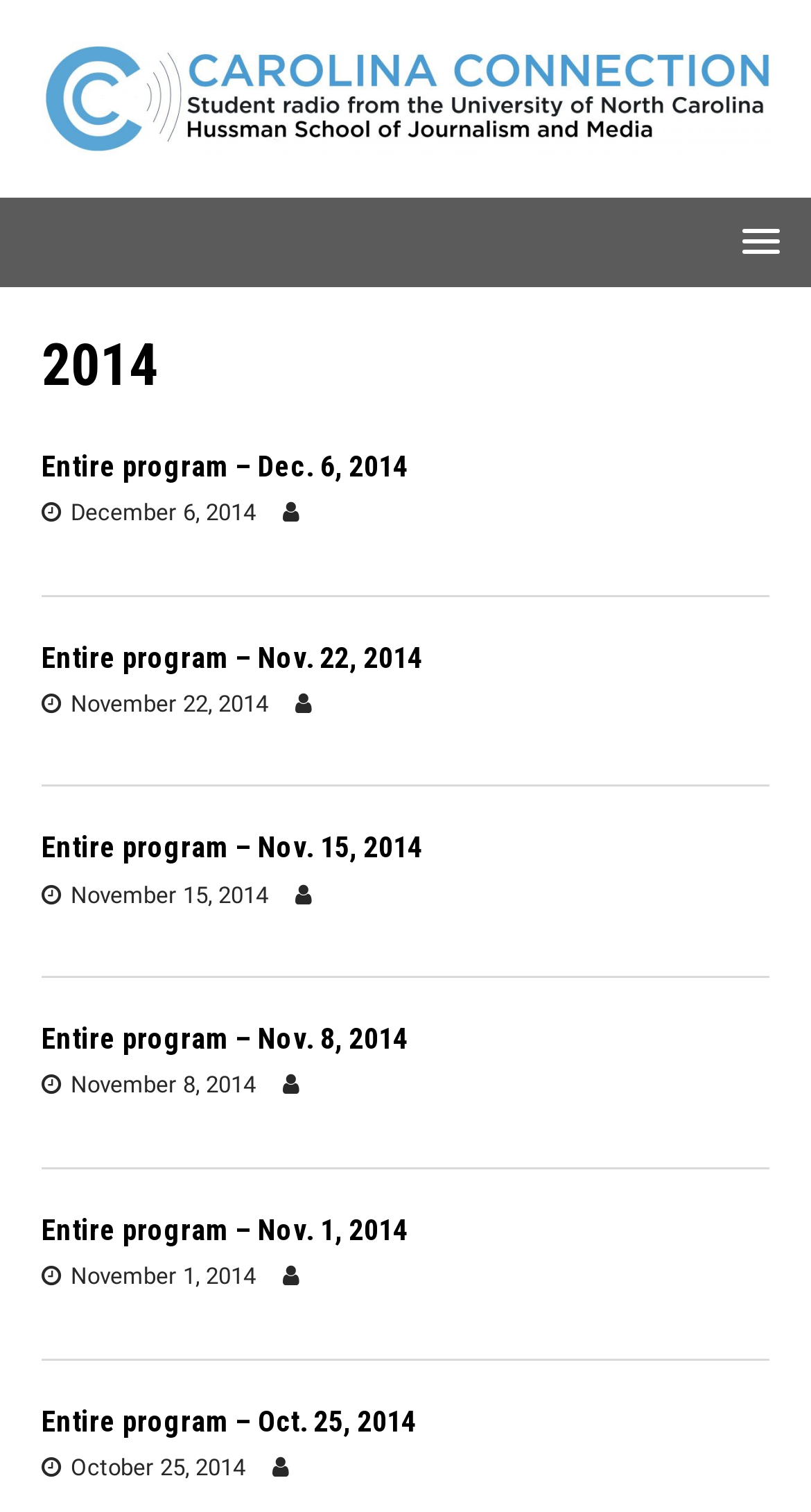Is there a button on the webpage?
Provide a short answer using one word or a brief phrase based on the image.

Yes